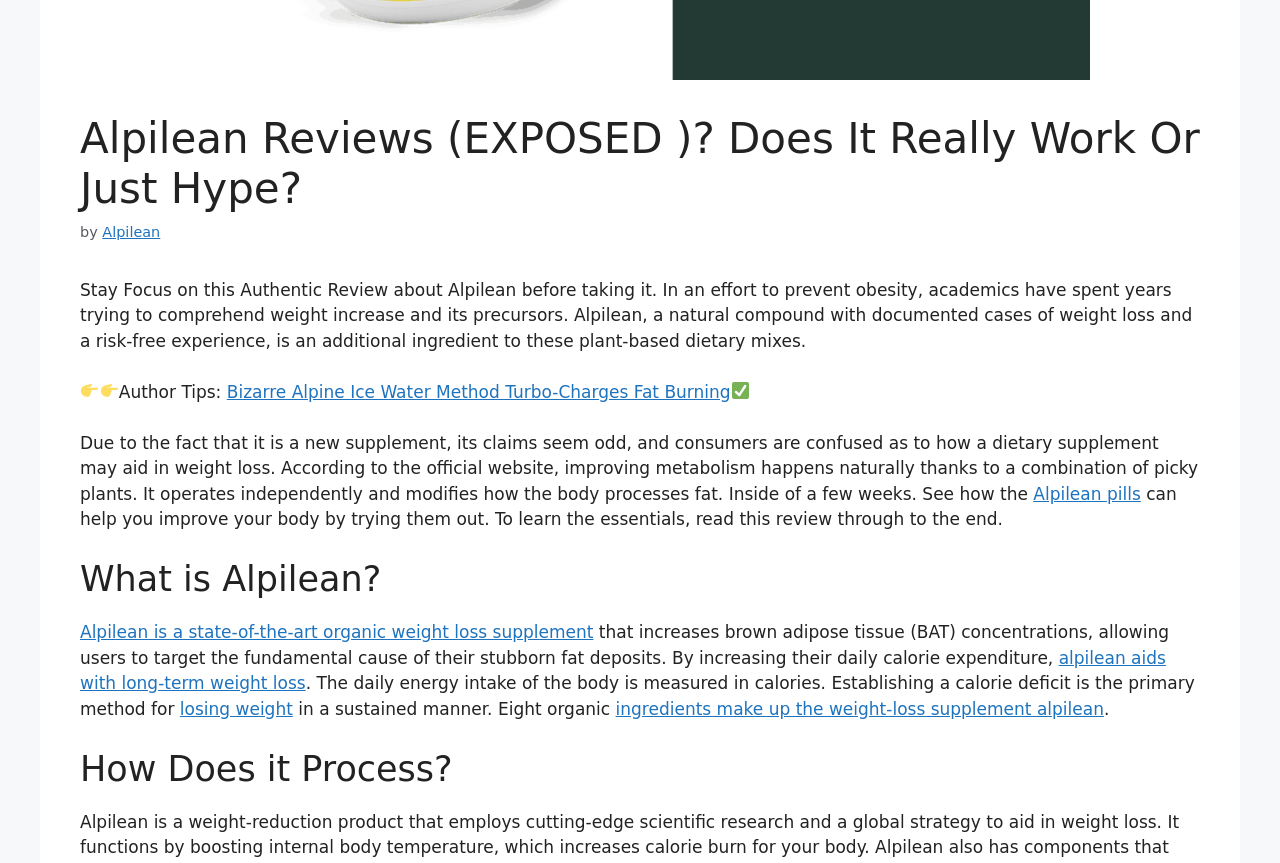Based on the description "Alpilean", find the bounding box of the specified UI element.

[0.08, 0.26, 0.125, 0.278]